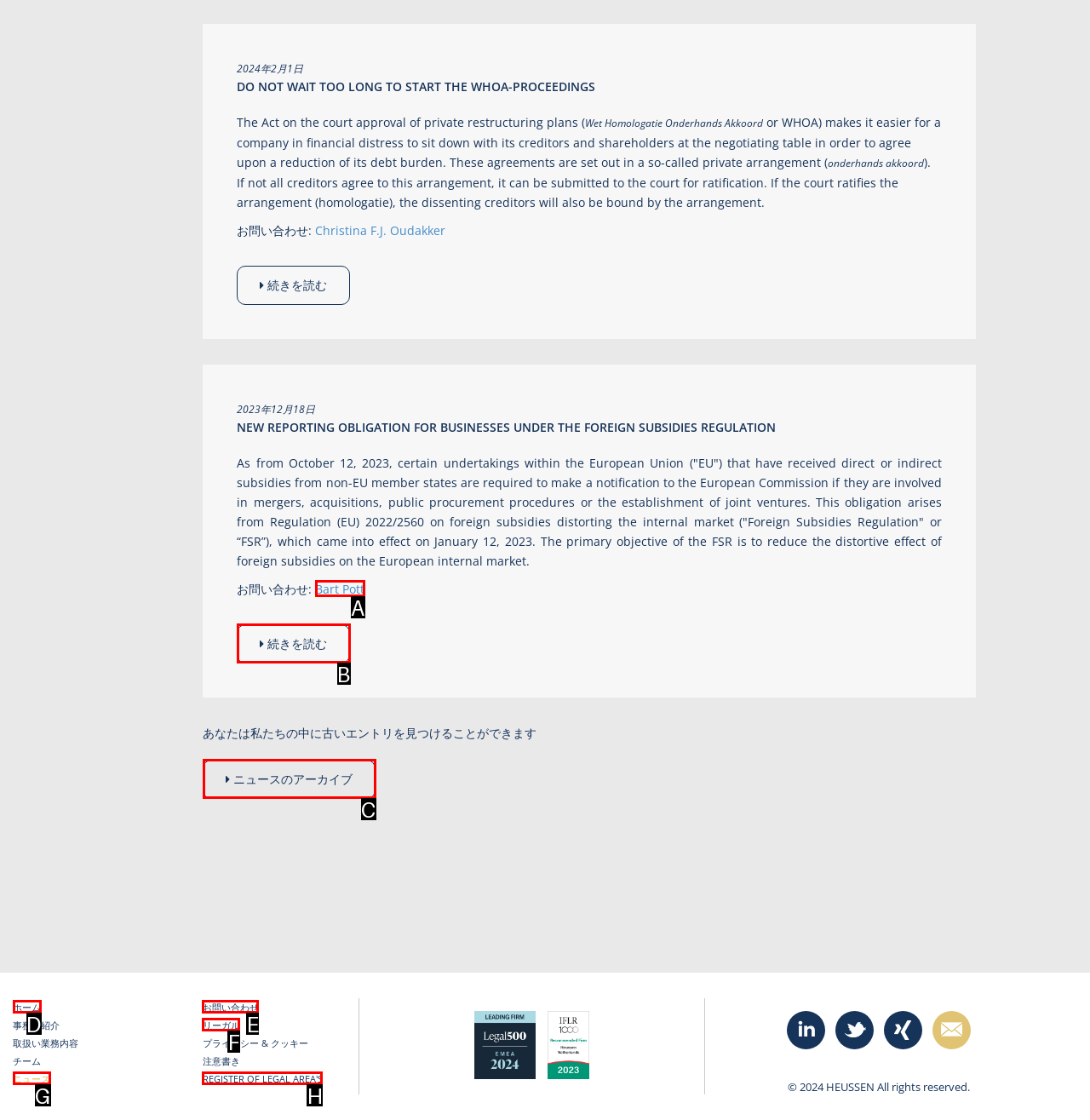Select the HTML element that matches the description: Deny. Provide the letter of the chosen option as your answer.

None